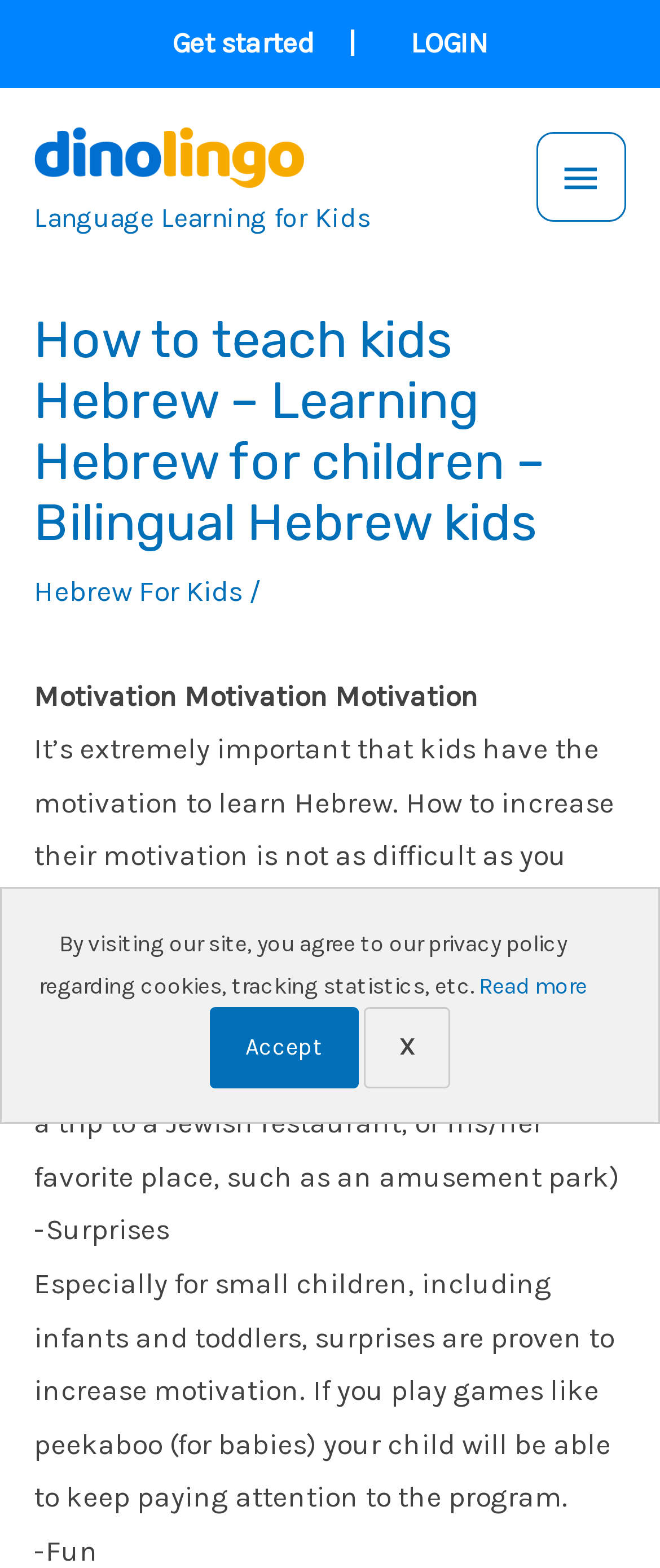Provide a one-word or short-phrase response to the question:
What is the purpose of the 'Rewards' section?

To motivate kids